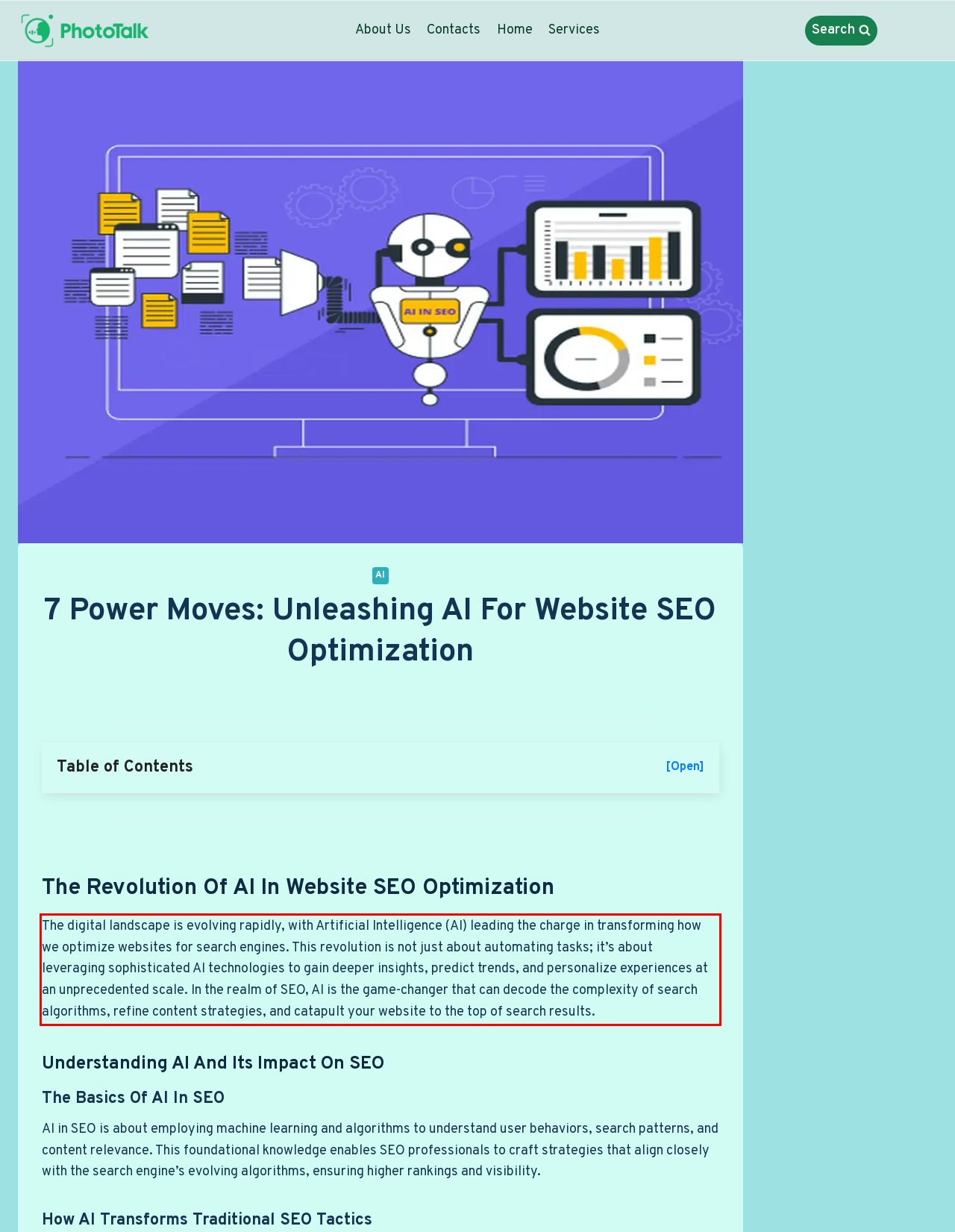From the given screenshot of a webpage, identify the red bounding box and extract the text content within it.

The digital landscape is evolving rapidly, with Artificial Intelligence (AI) leading the charge in transforming how we optimize websites for search engines. This revolution is not just about automating tasks; it’s about leveraging sophisticated AI technologies to gain deeper insights, predict trends, and personalize experiences at an unprecedented scale. In the realm of SEO, AI is the game-changer that can decode the complexity of search algorithms, refine content strategies, and catapult your website to the top of search results.